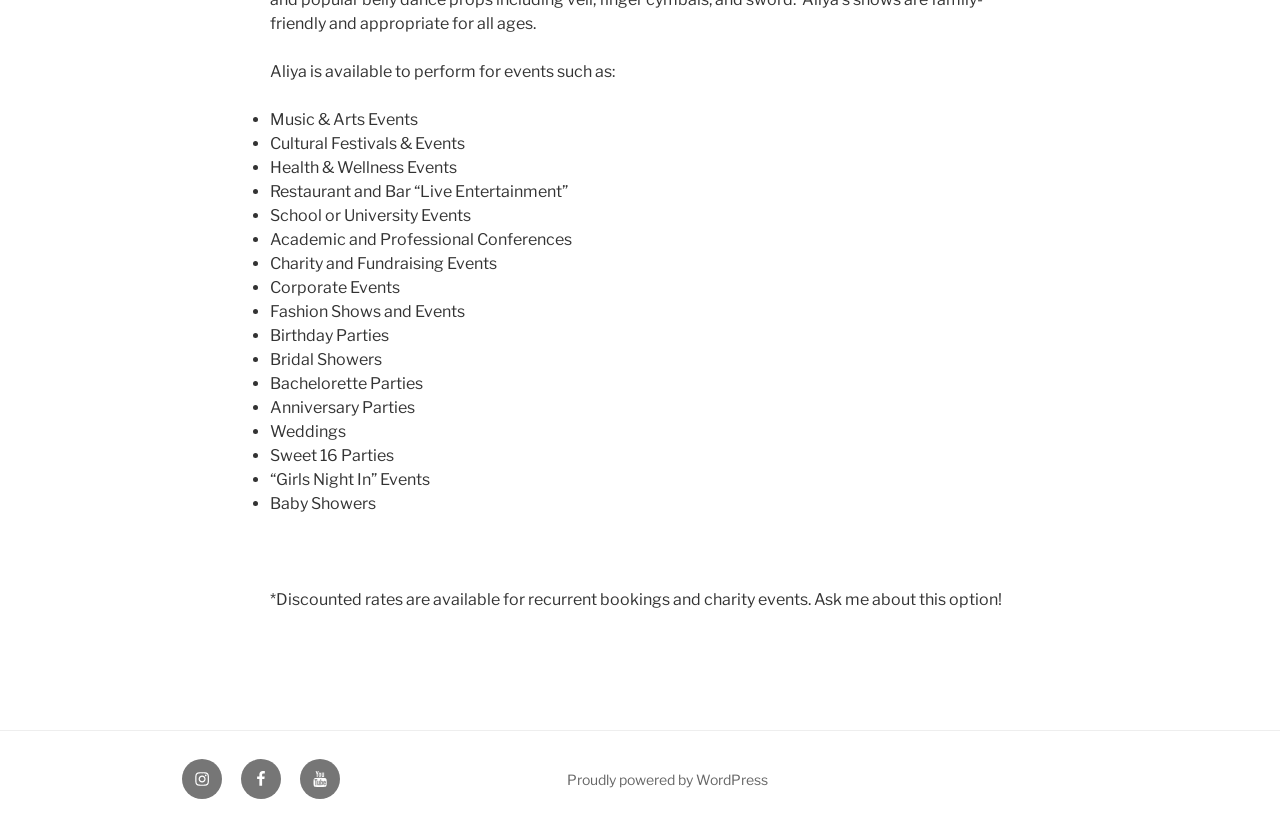Identify the coordinates of the bounding box for the element described below: "alt="Ocala Accident Law"". Return the coordinates as four float numbers between 0 and 1: [left, top, right, bottom].

None